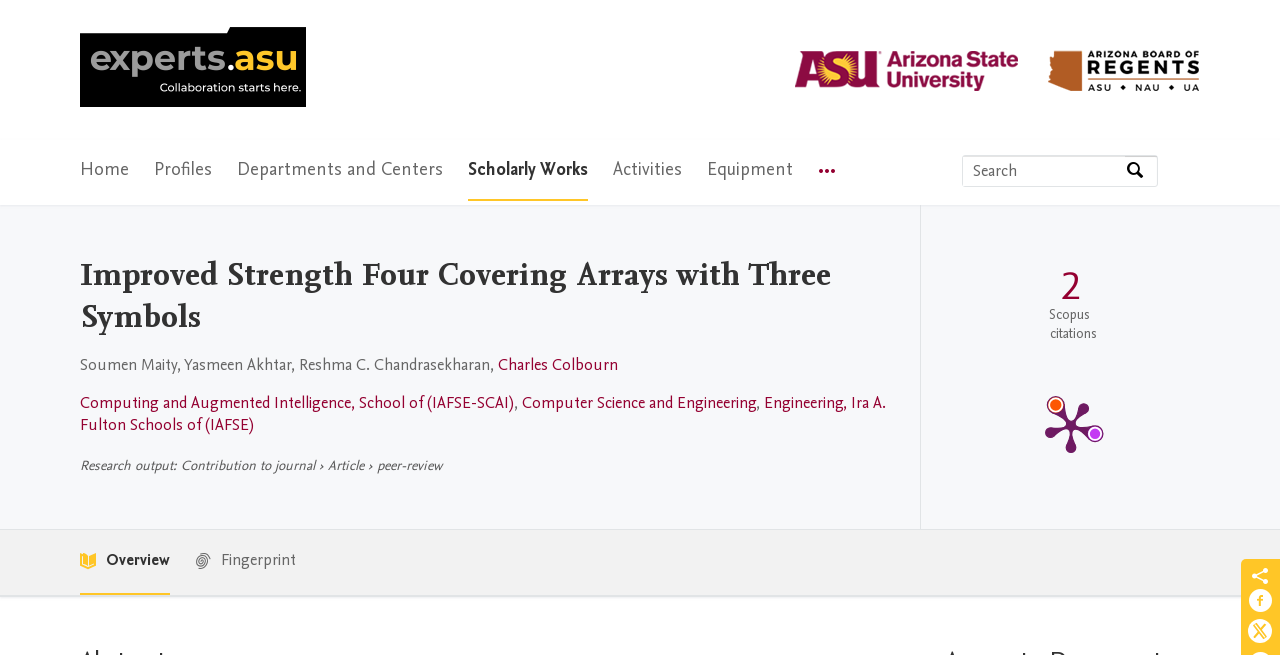What is the type of research output?
Offer a detailed and full explanation in response to the question.

I found the answer by looking at the StaticText element with the description 'Contribution to journal' which is a child element of the section with the description 'Research output'.